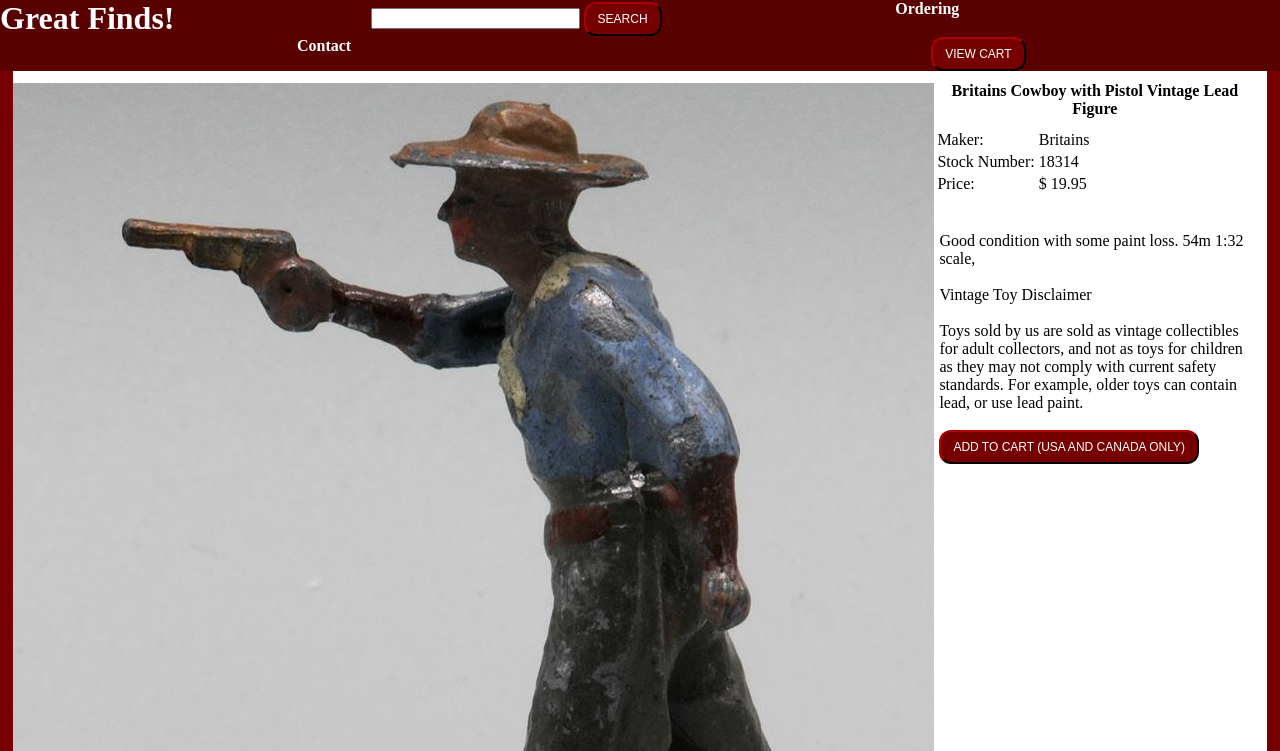Provide the text content of the webpage's main heading.

Britains Cowboy with Pistol Vintage Lead Figure